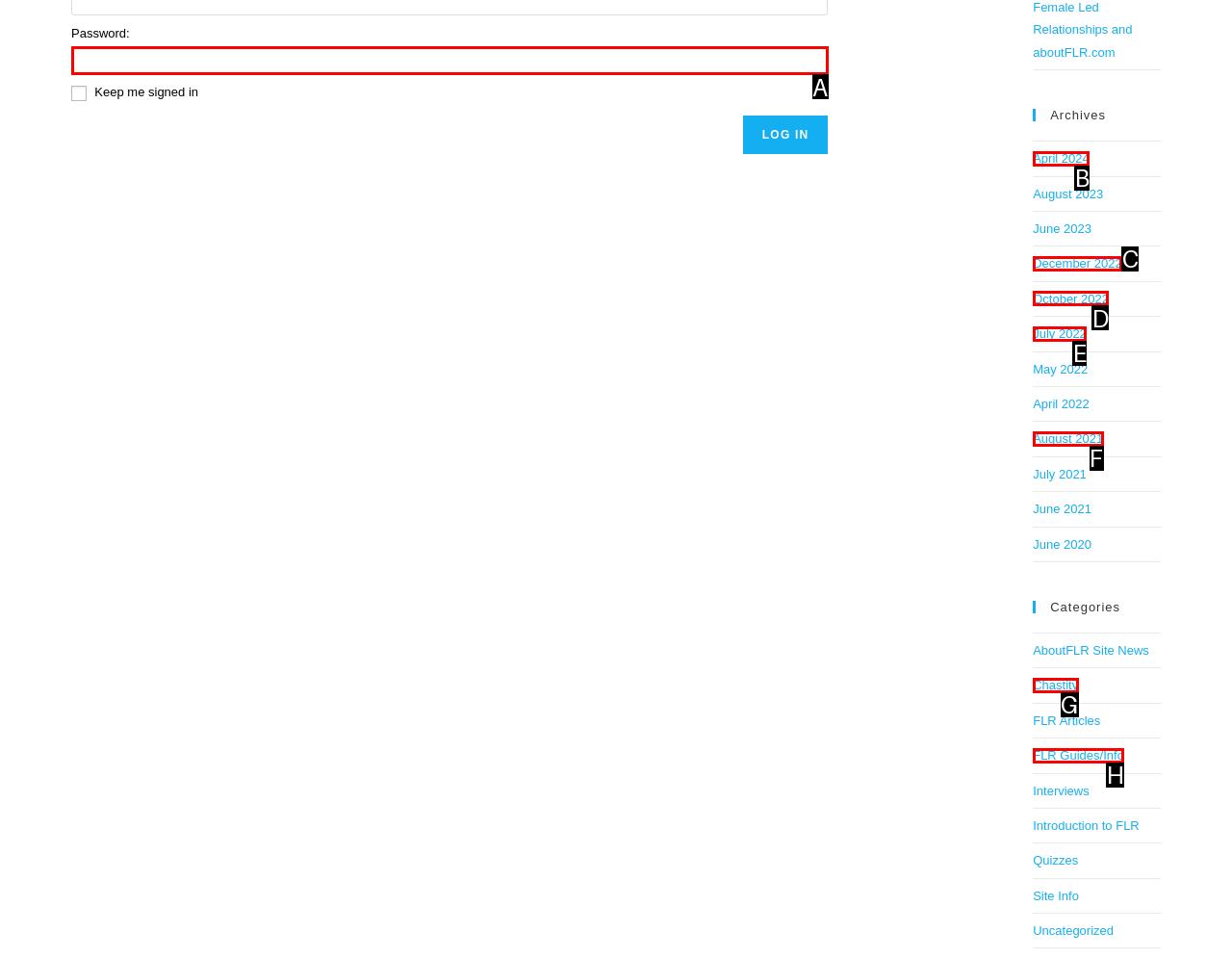Indicate the HTML element to be clicked to accomplish this task: Enter password Respond using the letter of the correct option.

A